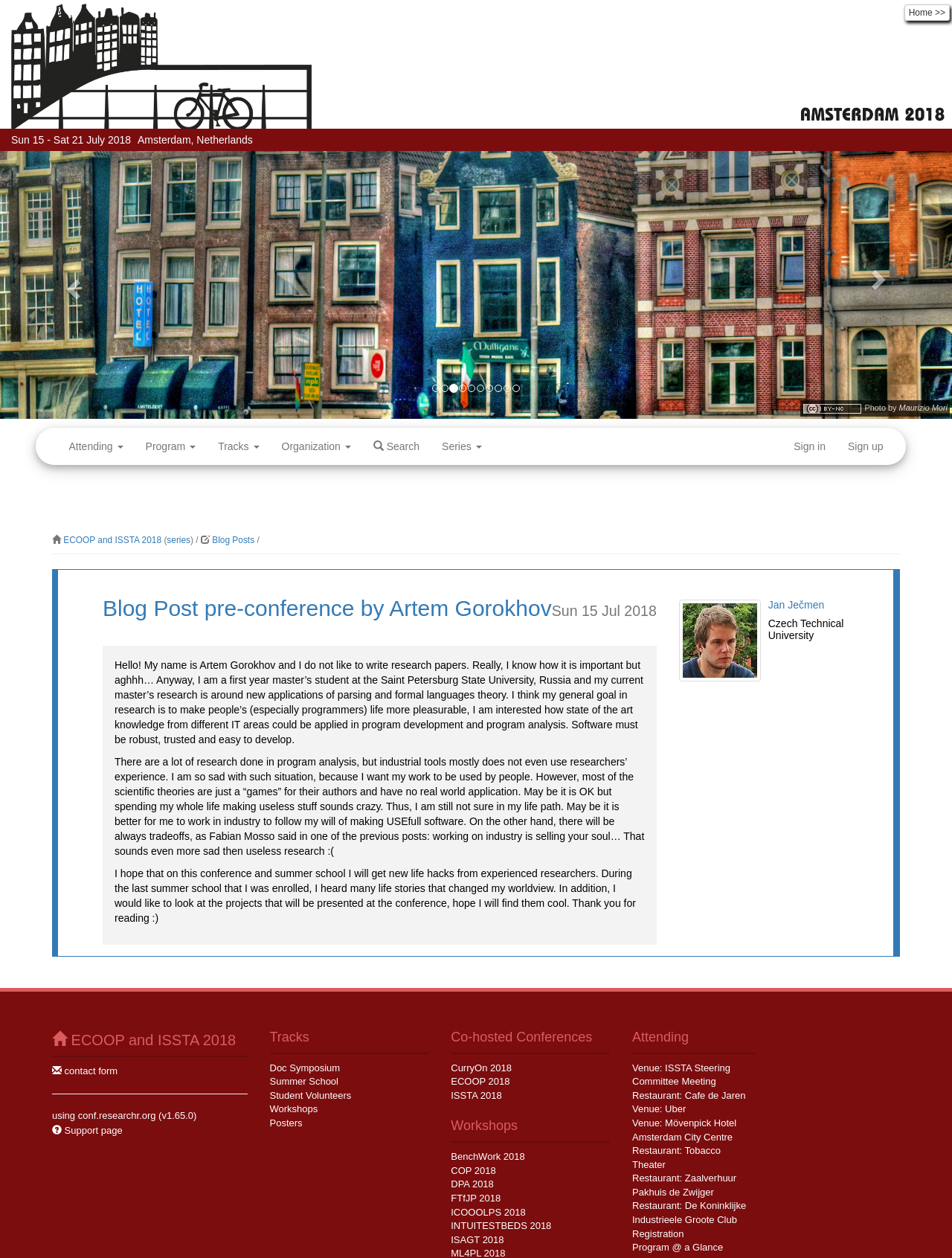Respond to the following question with a brief word or phrase:
Where is the conference located?

Amsterdam, Netherlands